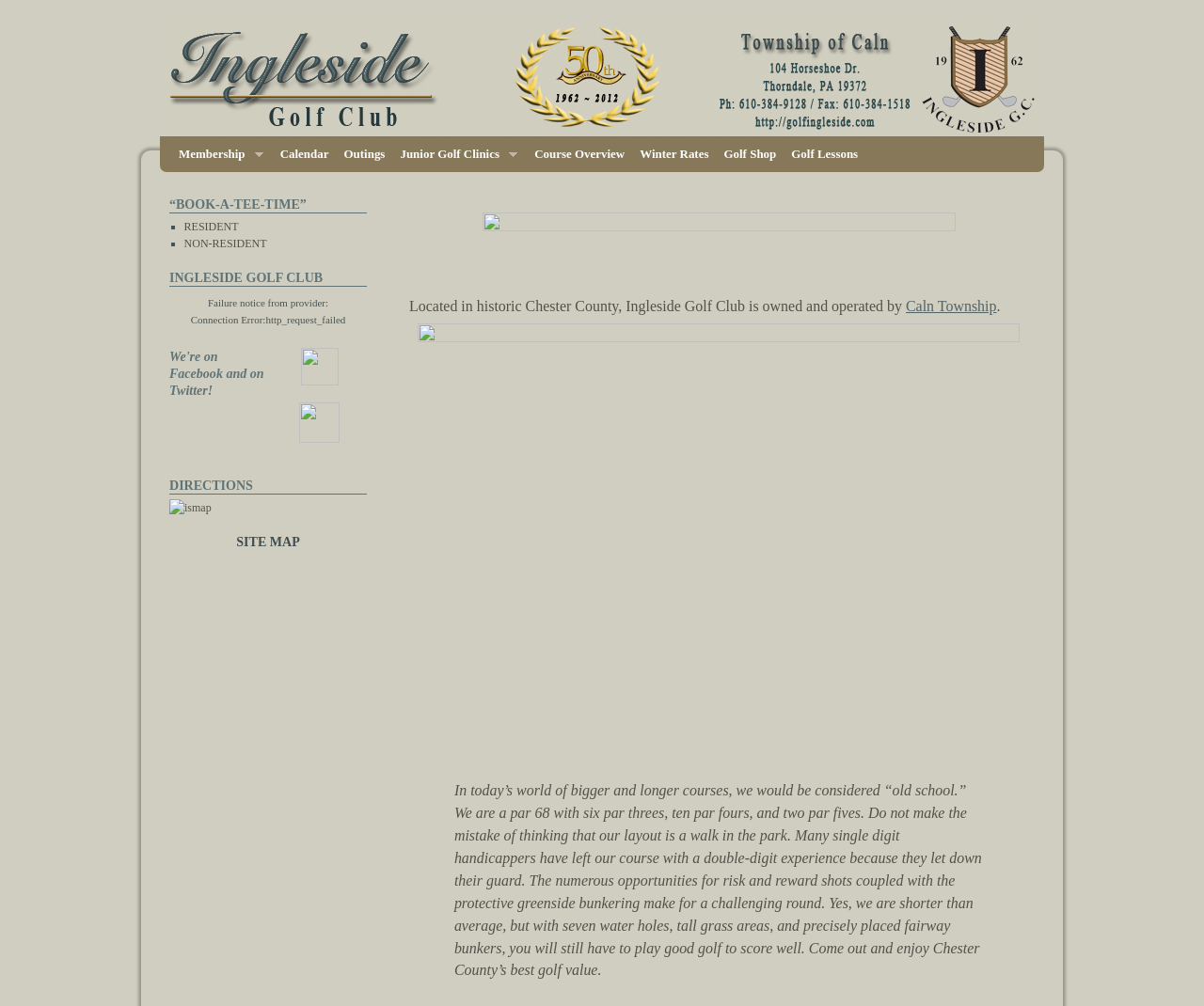Pinpoint the bounding box coordinates for the area that should be clicked to perform the following instruction: "Get directions to Ingleside Golf Club".

[0.141, 0.496, 0.305, 0.513]